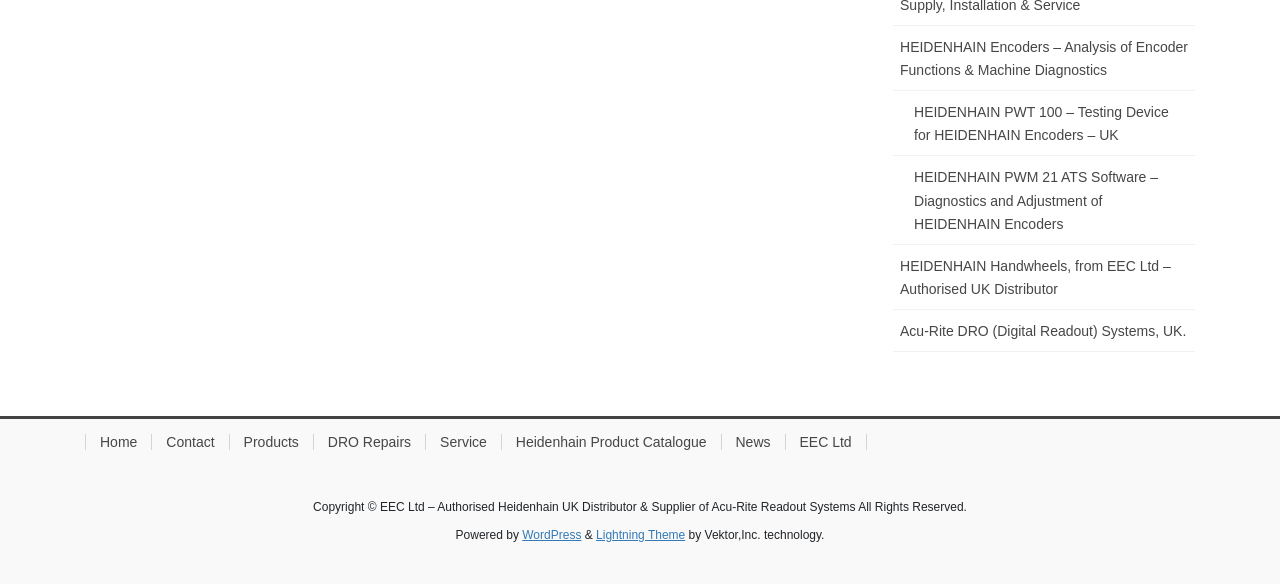Locate the bounding box coordinates of the element that needs to be clicked to carry out the instruction: "Go to Home page". The coordinates should be given as four float numbers ranging from 0 to 1, i.e., [left, top, right, bottom].

[0.066, 0.743, 0.118, 0.771]